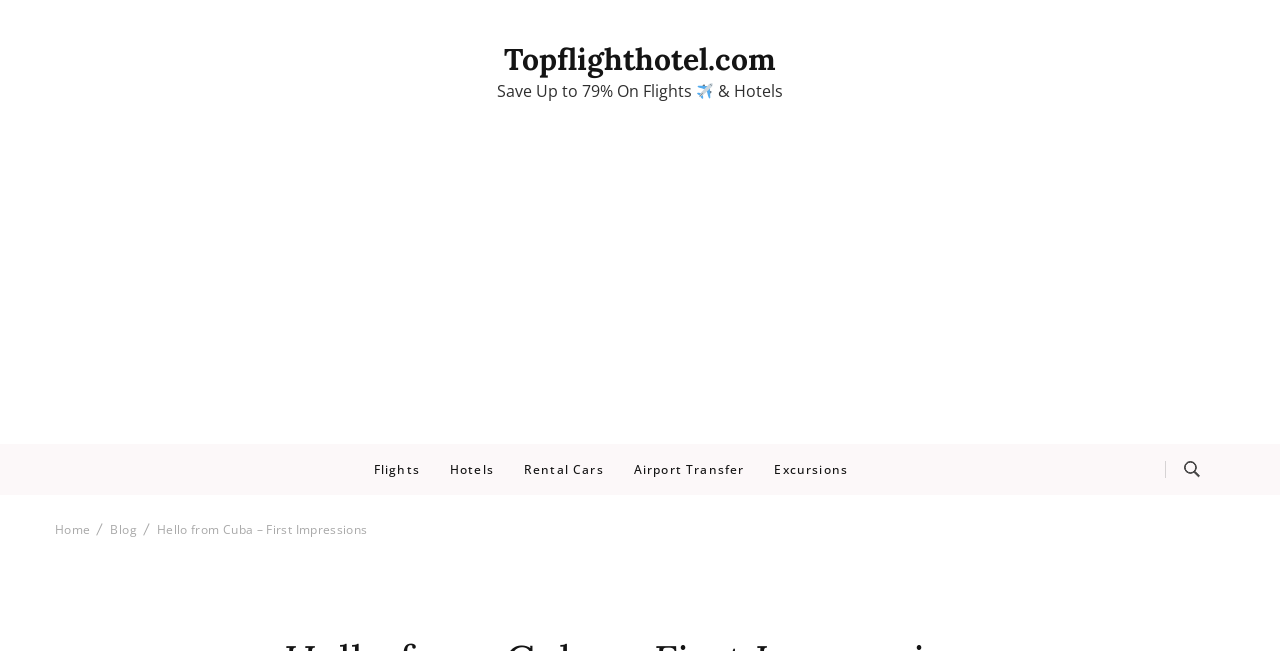Locate the bounding box coordinates of the area to click to fulfill this instruction: "Click on the 'Blog' link". The bounding box should be presented as four float numbers between 0 and 1, in the order [left, top, right, bottom].

[0.086, 0.801, 0.107, 0.827]